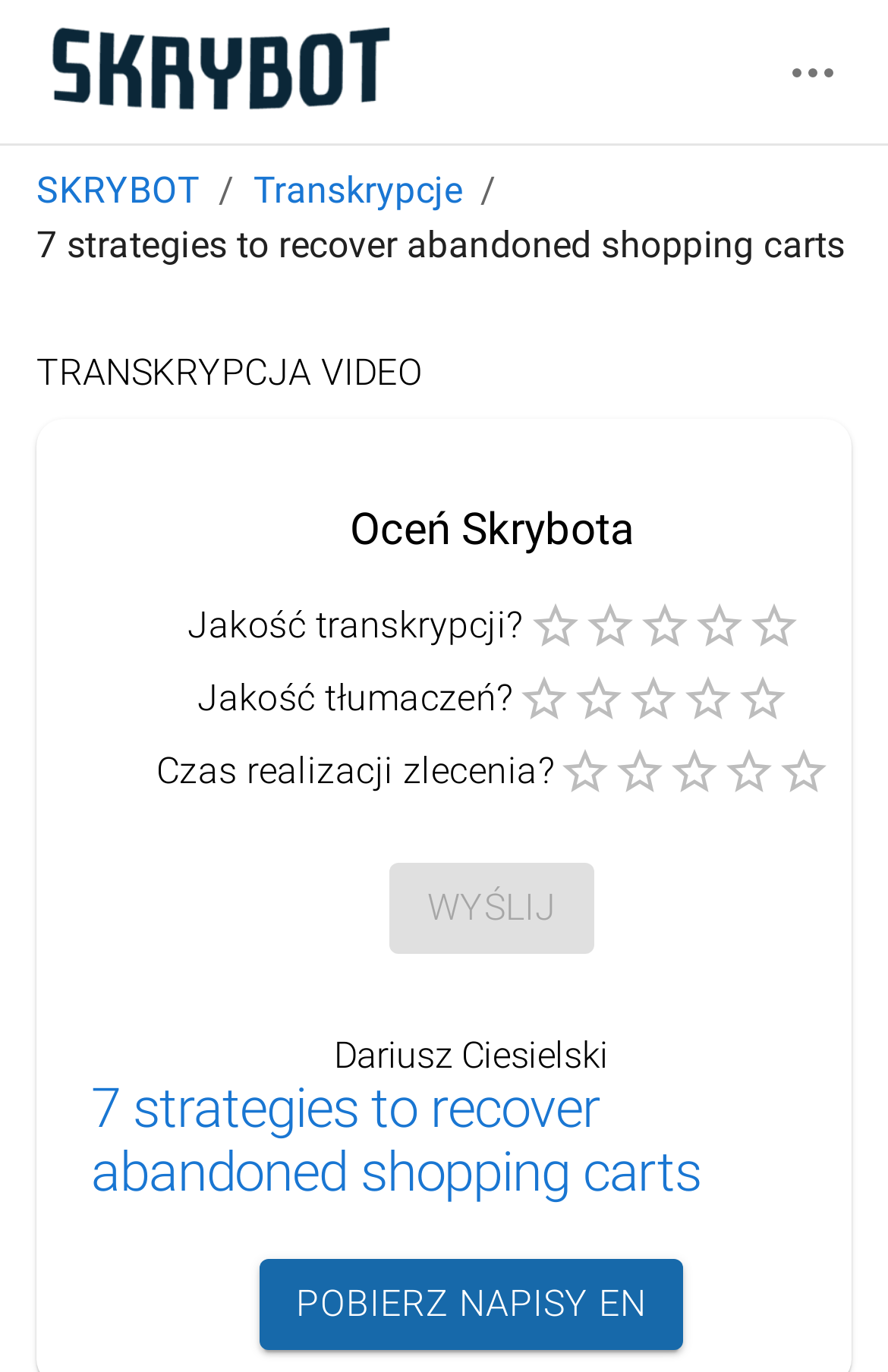What is the name of the author?
Please provide a detailed and comprehensive answer to the question.

I found the author's name by looking at the heading element that says 'Dariusz Ciesielski'.